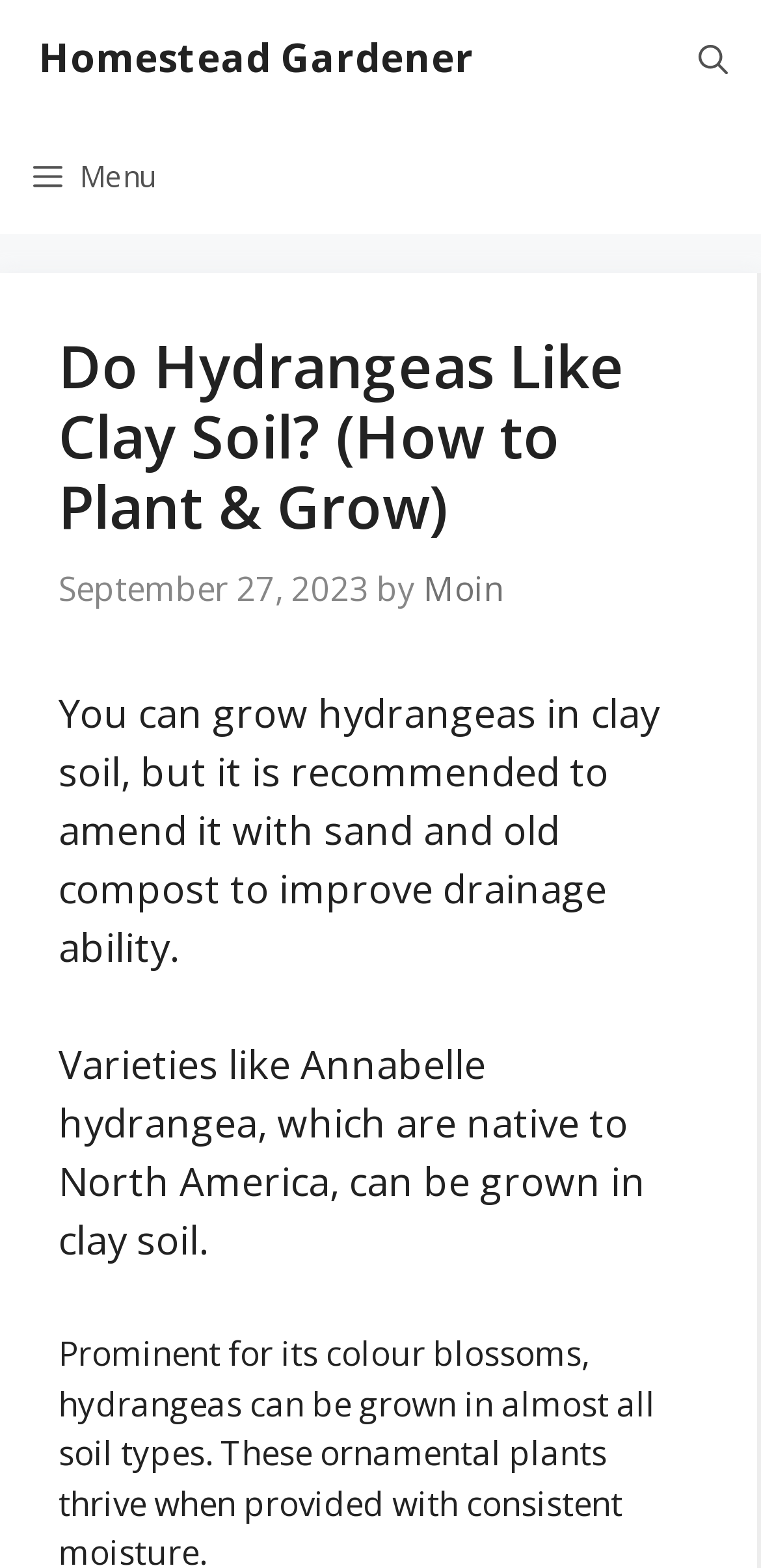Reply to the question with a single word or phrase:
When was the article published?

September 27, 2023